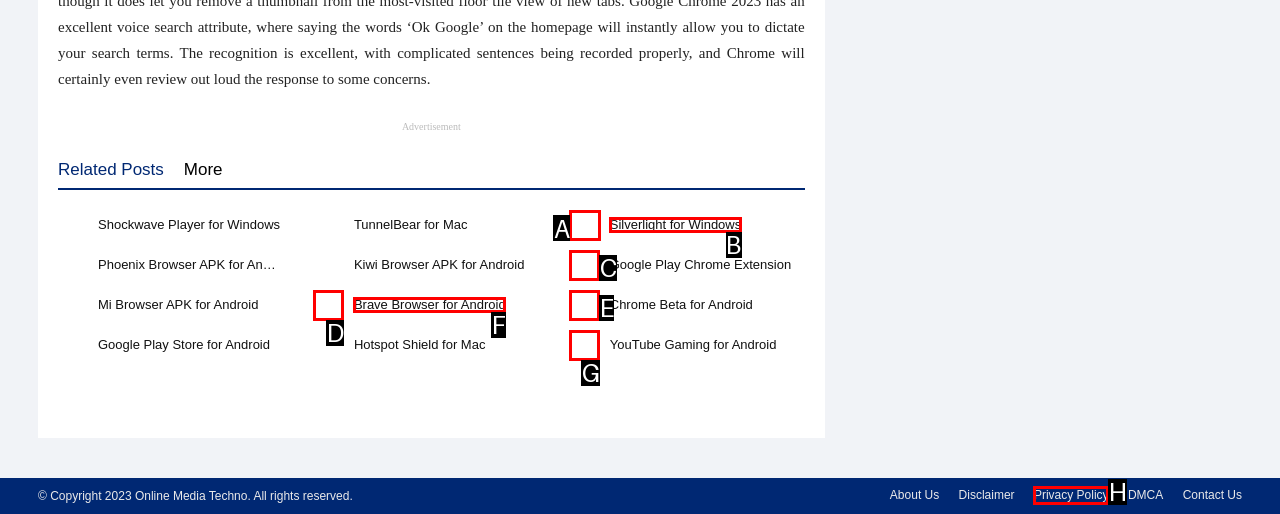Select the appropriate HTML element to click on to finish the task: Get Silverlight for Windows.
Answer with the letter corresponding to the selected option.

A